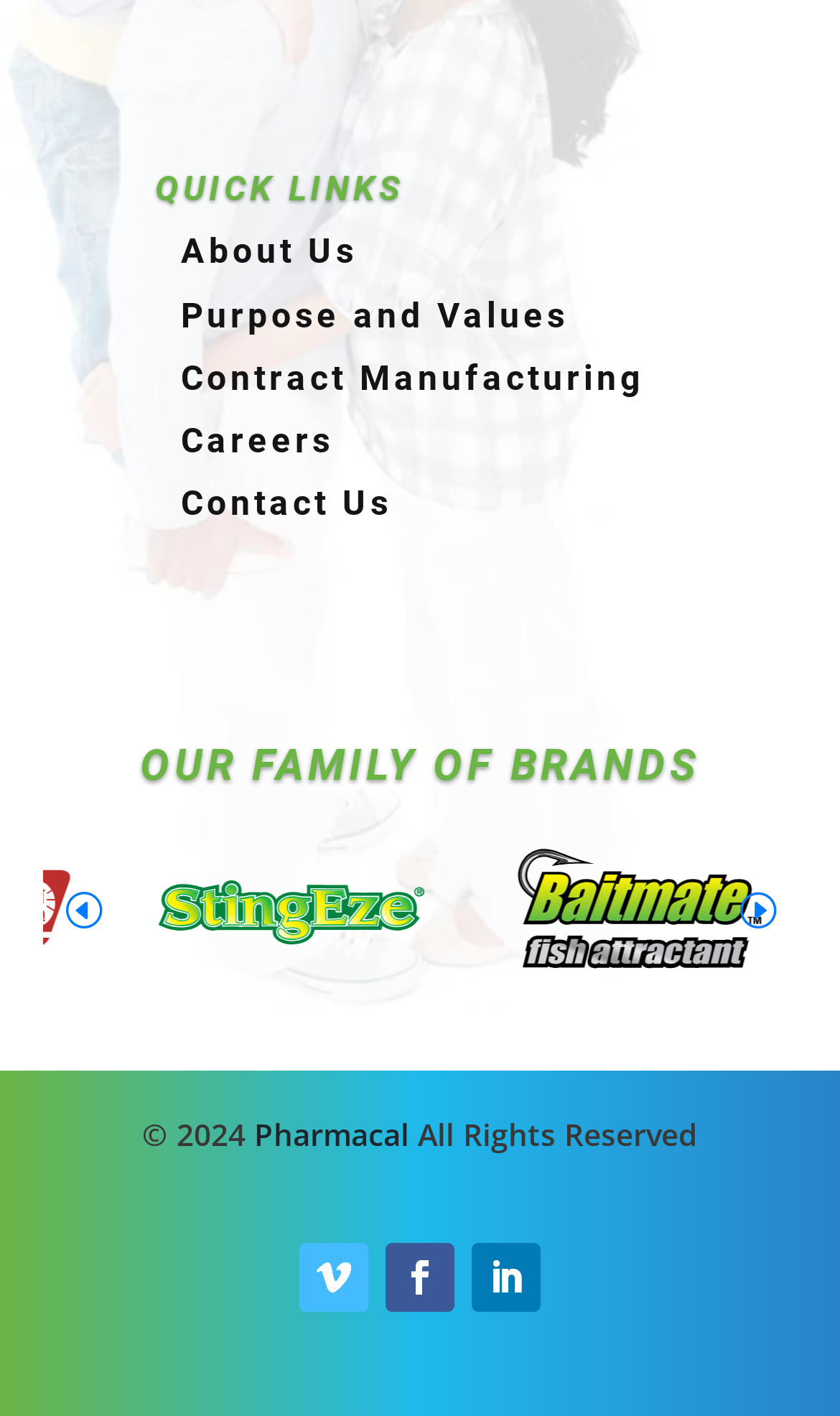Identify the bounding box for the described UI element. Provide the coordinates in (top-left x, top-left y, bottom-right x, bottom-right y) format with values ranging from 0 to 1: Purpose and Values

[0.185, 0.208, 0.677, 0.237]